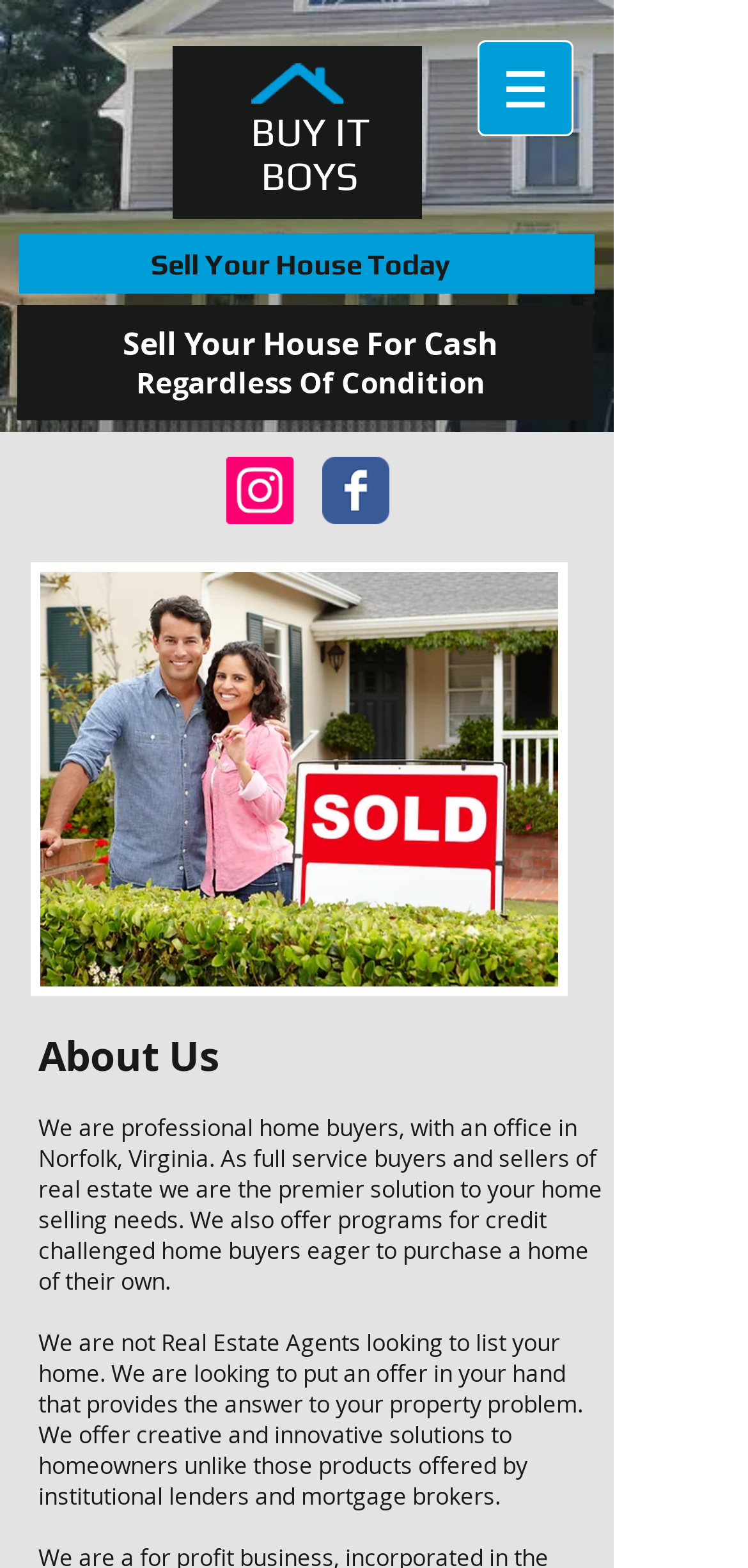How many social media links are present?
Make sure to answer the question with a detailed and comprehensive explanation.

The number of social media links is obtained by counting the link elements 'Instagram' and 'Facebook Classic' which are located in the 'Social Bar' section, indicating that there are two social media links present.